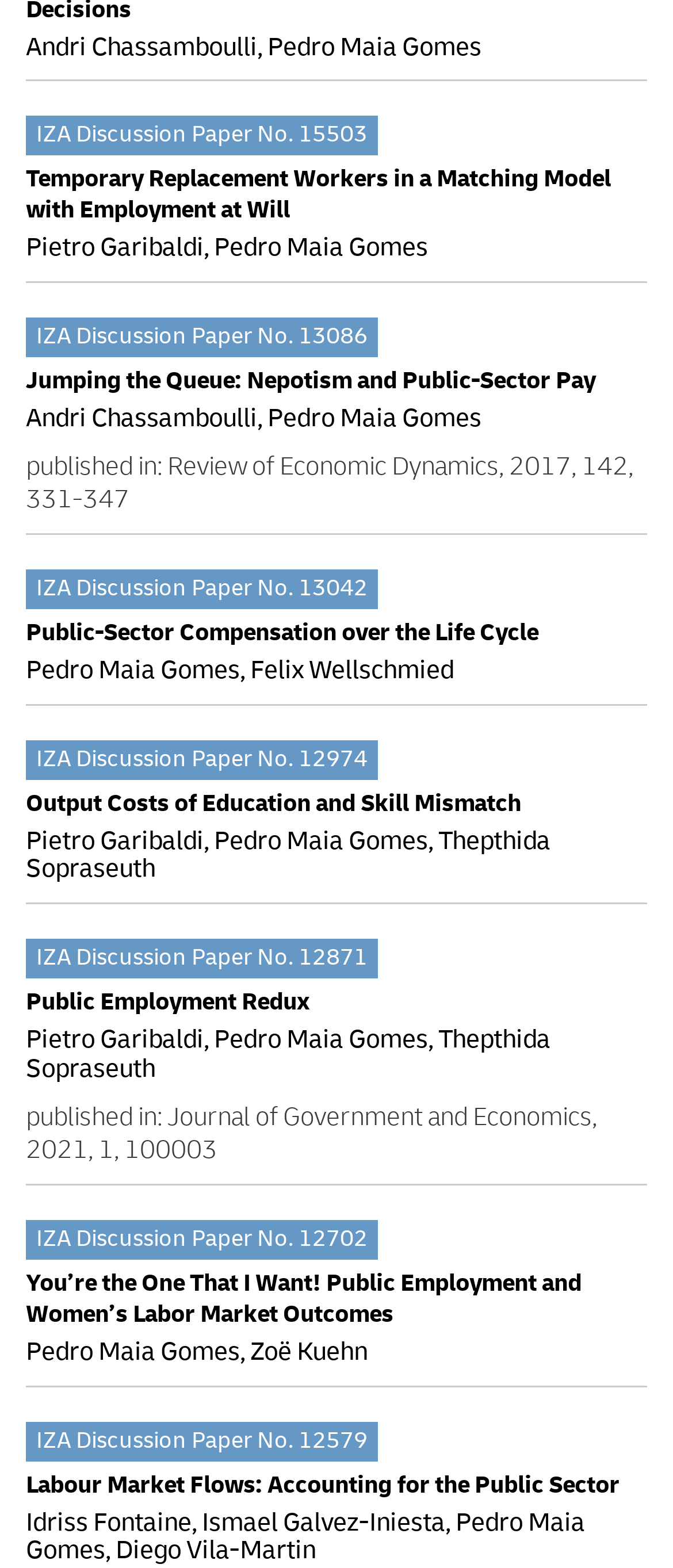Please answer the following question using a single word or phrase: 
Who are the authors of 'Public Employment Redux'?

Pietro Garibaldi, Pedro Maia Gomes, Thepthida Sopraseuth